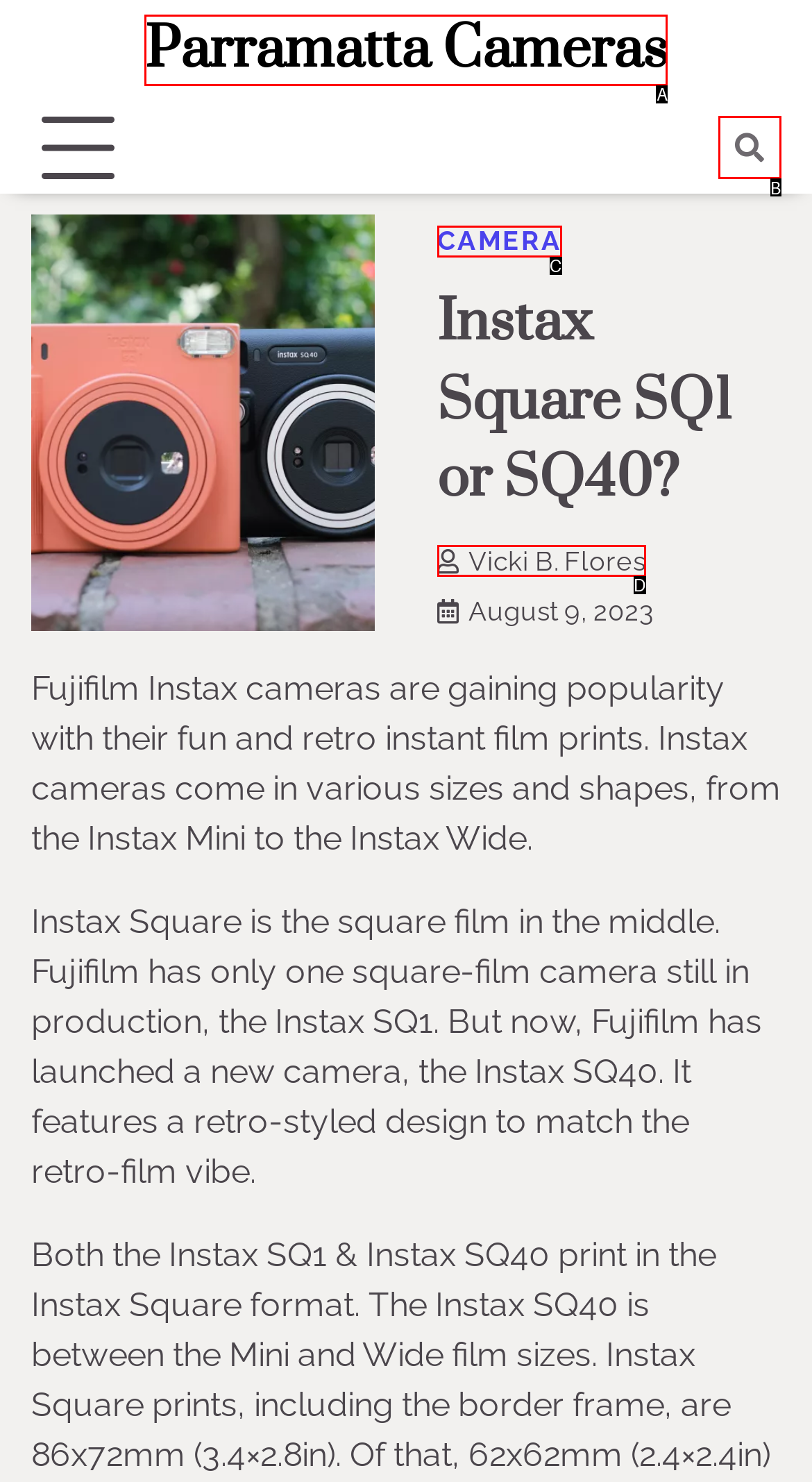Match the description: Parramatta Cameras to one of the options shown. Reply with the letter of the best match.

A